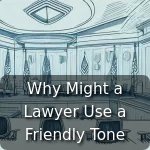Offer a thorough description of the image.

The image features a courtroom setting, artistically illustrated to reflect a professional legal environment. In the foreground, a title reads, “Why Might a Lawyer Use a Friendly Tone,” suggesting a discussion around the importance of communication style in legal practice. The courtroom's design highlights the balance between formality and approachability, with chairs arranged for potential participants, demonstrating the significance of a friendly demeanor in facilitating effective client-lawyer interactions. This visual context sets the stage for exploring how a friendly tone can impact client relationships and legal procedures.